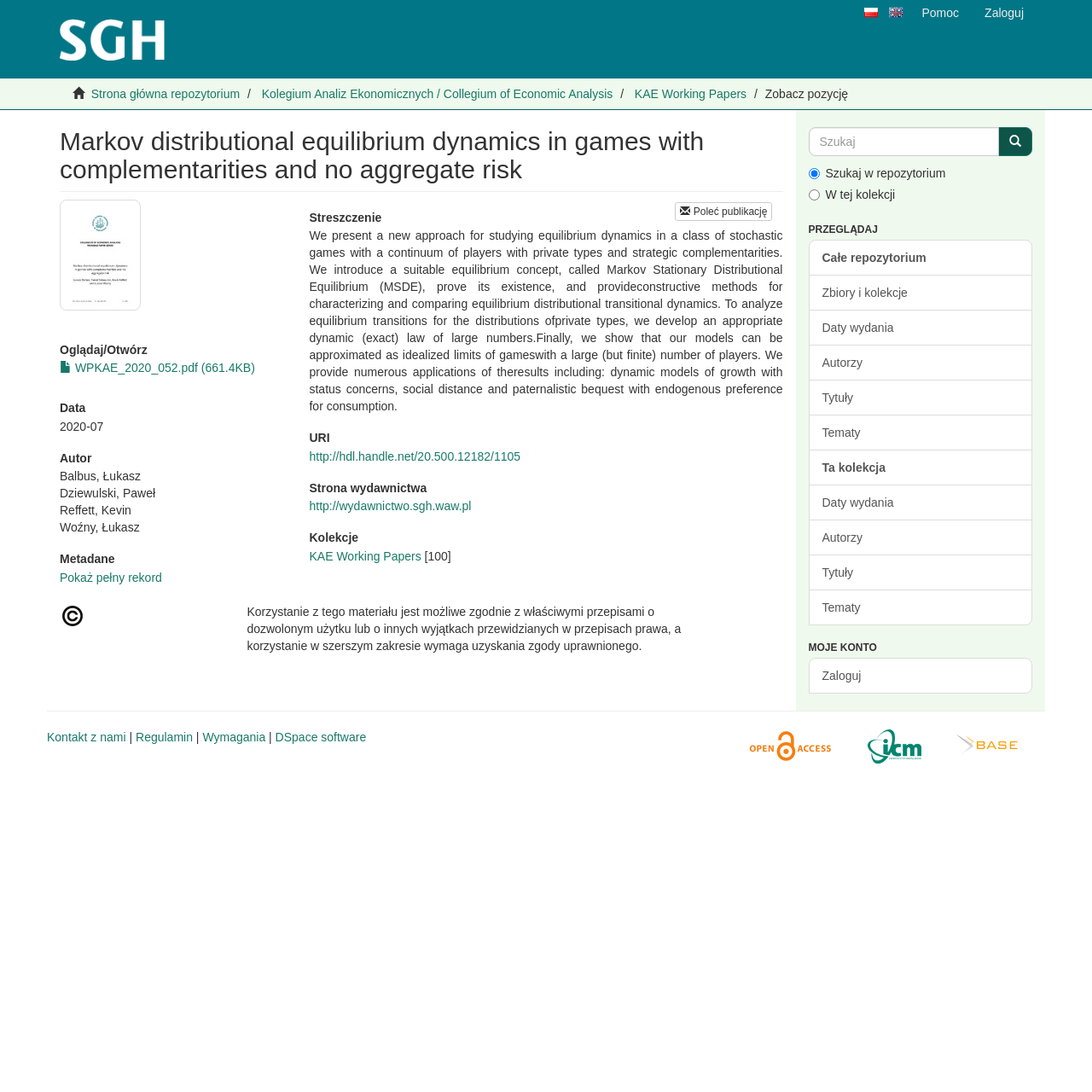What is the title of the paper?
Please provide a single word or phrase answer based on the image.

Markov distributional equilibrium dynamics in games with complementarities and no aggregate risk